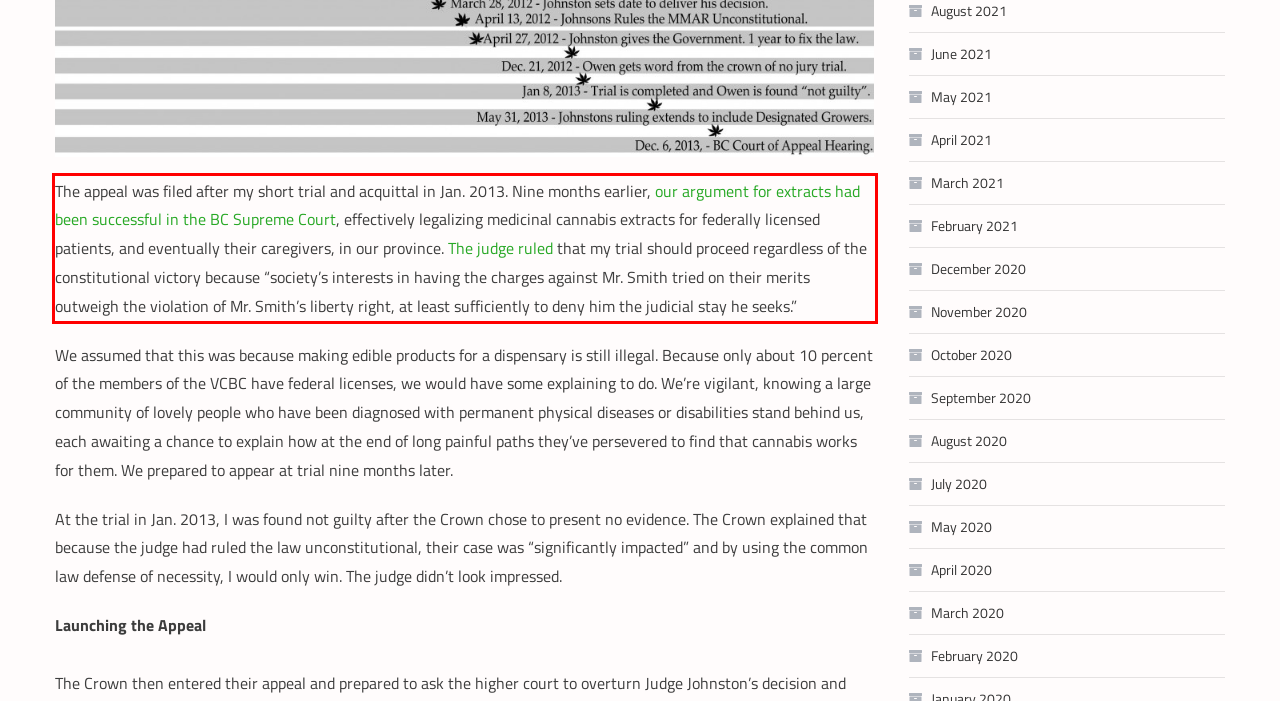Given a screenshot of a webpage containing a red rectangle bounding box, extract and provide the text content found within the red bounding box.

The appeal was filed after my short trial and acquittal in Jan. 2013. Nine months earlier, our argument for extracts had been successful in the BC Supreme Court, effectively legalizing medicinal cannabis extracts for federally licensed patients, and eventually their caregivers, in our province. The judge ruled that my trial should proceed regardless of the constitutional victory because “society’s interests in having the charges against Mr. Smith tried on their merits outweigh the violation of Mr. Smith’s liberty right, at least sufficiently to deny him the judicial stay he seeks.”